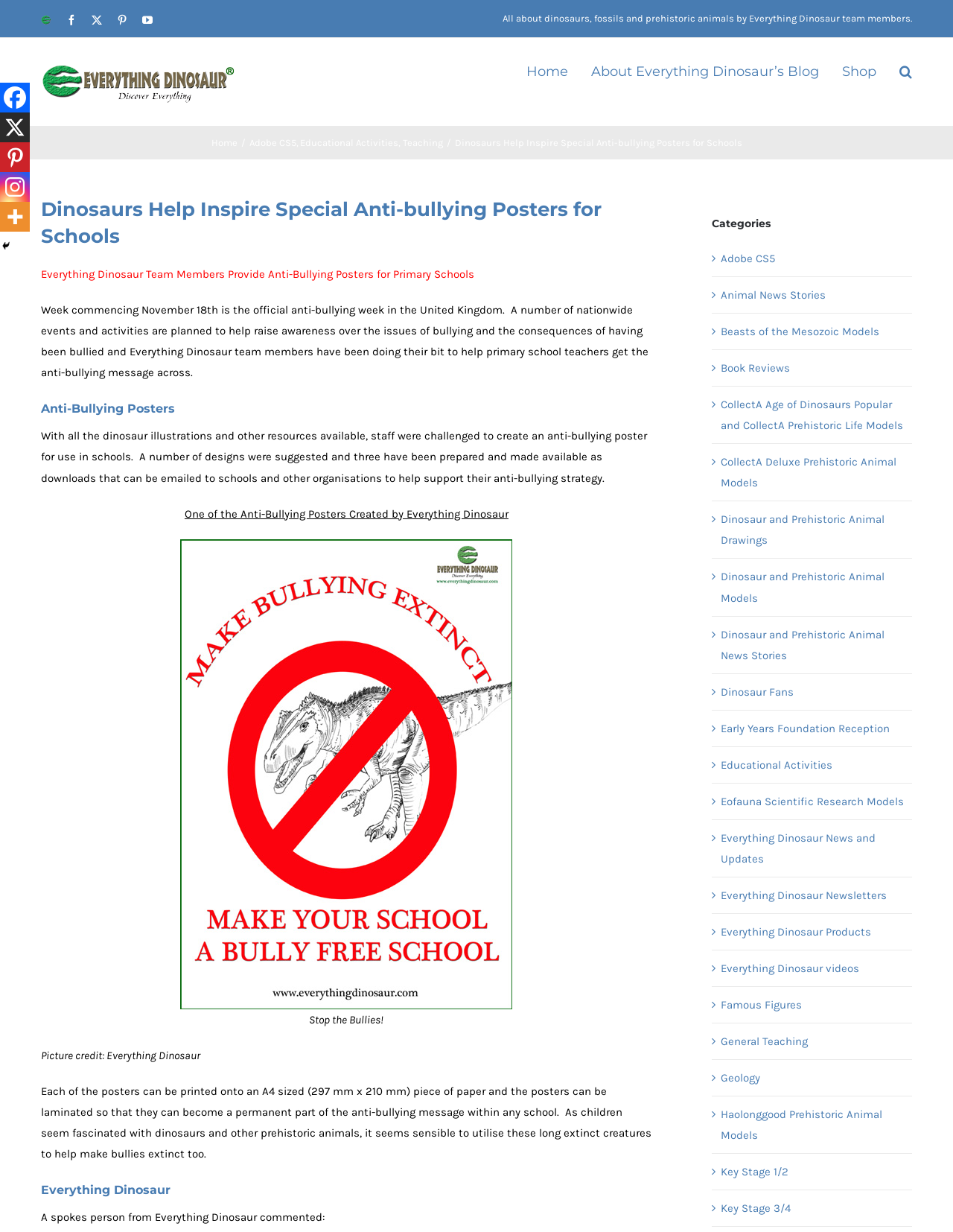Determine the bounding box coordinates of the clickable region to execute the instruction: "Click on the 'Search' link". The coordinates should be four float numbers between 0 and 1, denoted as [left, top, right, bottom].

None